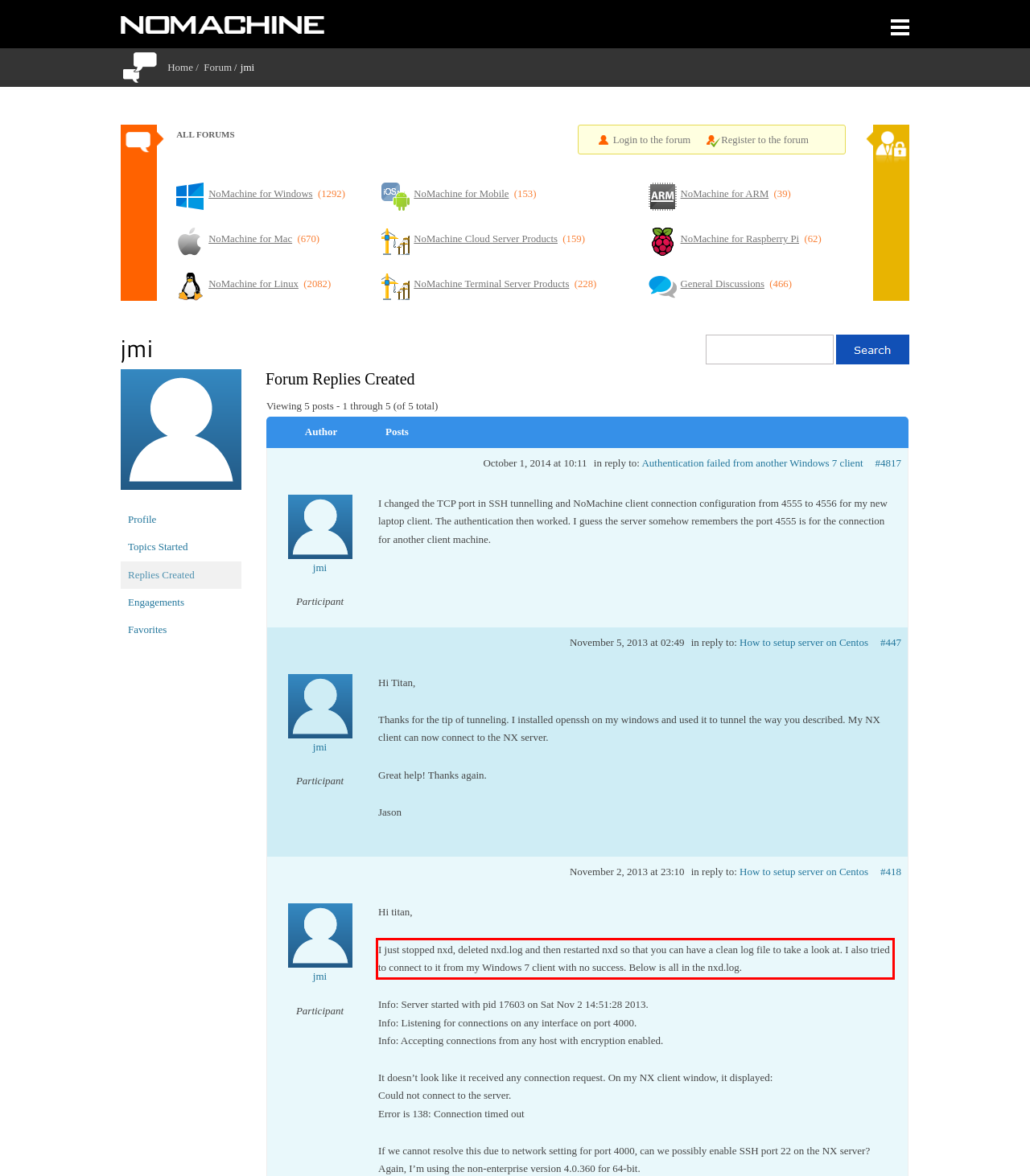From the provided screenshot, extract the text content that is enclosed within the red bounding box.

I just stopped nxd, deleted nxd.log and then restarted nxd so that you can have a clean log file to take a look at. I also tried to connect to it from my Windows 7 client with no success. Below is all in the nxd.log.